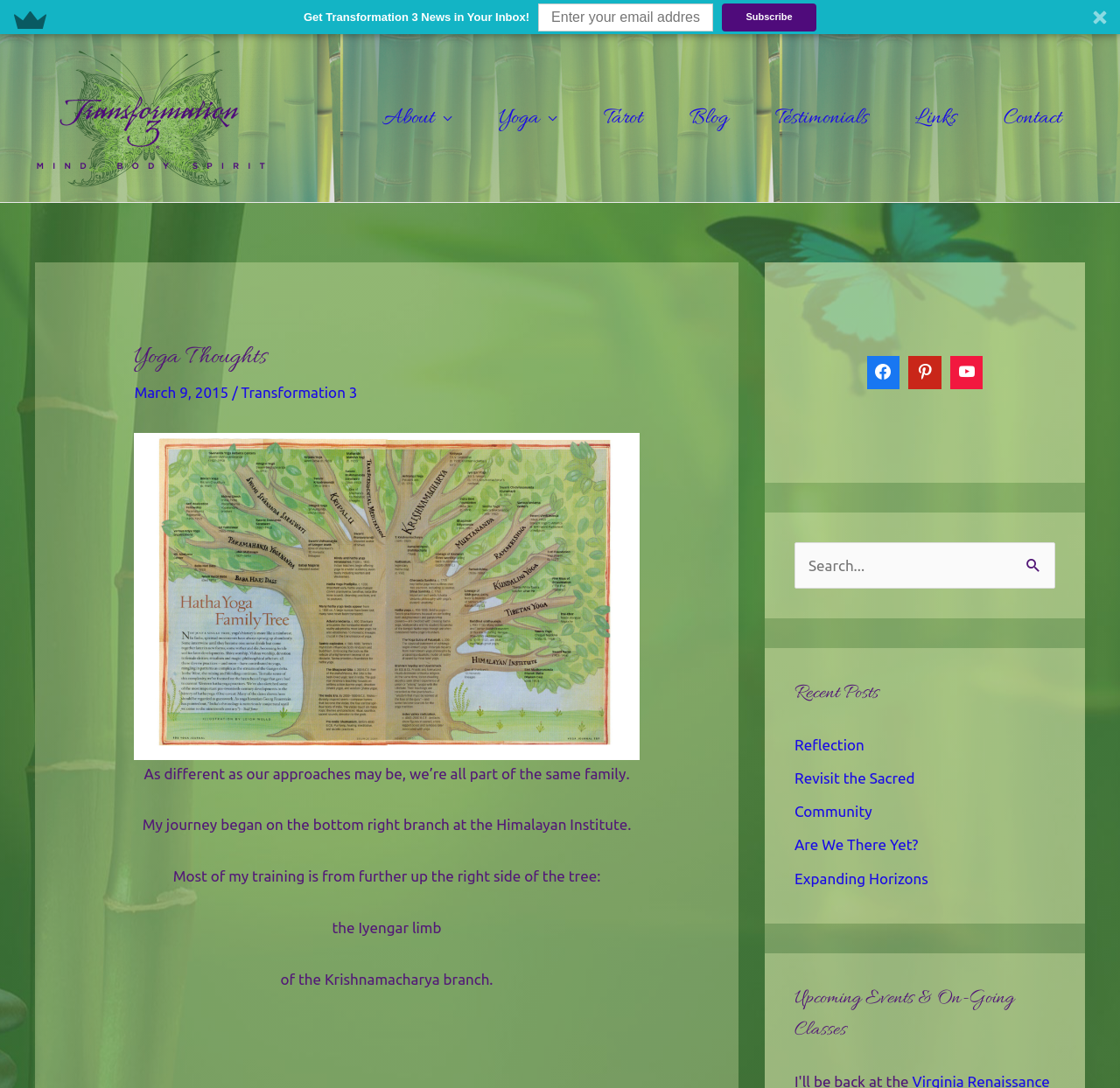Elaborate on the webpage's design and content in a detailed caption.

This webpage is about yoga and personal transformation, with a focus on the author's journey and experiences. At the top, there is a subscription box where visitors can enter their email address to receive news and updates. Next to it, there is a small image.

Below the subscription box, there is a navigation menu with links to different sections of the website, including "About", "Yoga", "Tarot", "Blog", "Testimonials", "Links", and "Contact". The menu is divided into two columns, with the first column containing the main categories and the second column containing subcategories.

On the left side of the page, there is a header section with a heading "Yoga Thoughts" and a subheading "March 9, 2015". Below it, there is a link to "Transformation 3" and an image with the same name.

The main content of the page is a personal reflection on the author's yoga journey, which began at the Himalayan Institute. The text describes the author's experiences and training, including their connection to the Iyengar limb of the Krishnamacharya branch.

On the right side of the page, there are three complementary sections. The first section contains social media links, the second section has a search box where visitors can search for specific content, and the third section displays recent posts, including "Reflection", "Revisit the Sacred", "Community", "Are We There Yet?", and "Expanding Horizons". Below the recent posts, there is a heading "Upcoming Events & On-Going Classes", but no specific events are listed.